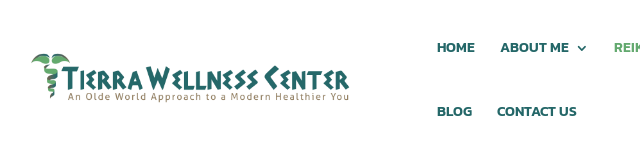Give a thorough and detailed caption for the image.

The image features the logo of the Tierra Wellness Center, showcasing a calming and holistic design. The emblem incorporates a stylized caduceus symbol intertwined with green elements, signifying health and wellness. Above the logo, the text reads "Tierra Wellness Center," accompanied by the tagline "An Olde World Approach to a Modern Healthier You," emphasizing a blend of traditional healing practices and contemporary wellness philosophies. Surrounding the logo are navigation links such as "HOME," "ABOUT ME," "REIKI," "BLOG," and "CONTACT US," guiding visitors to various sections of the website dedicated to promoting health and healing through services like Reiki and other alternative therapies.